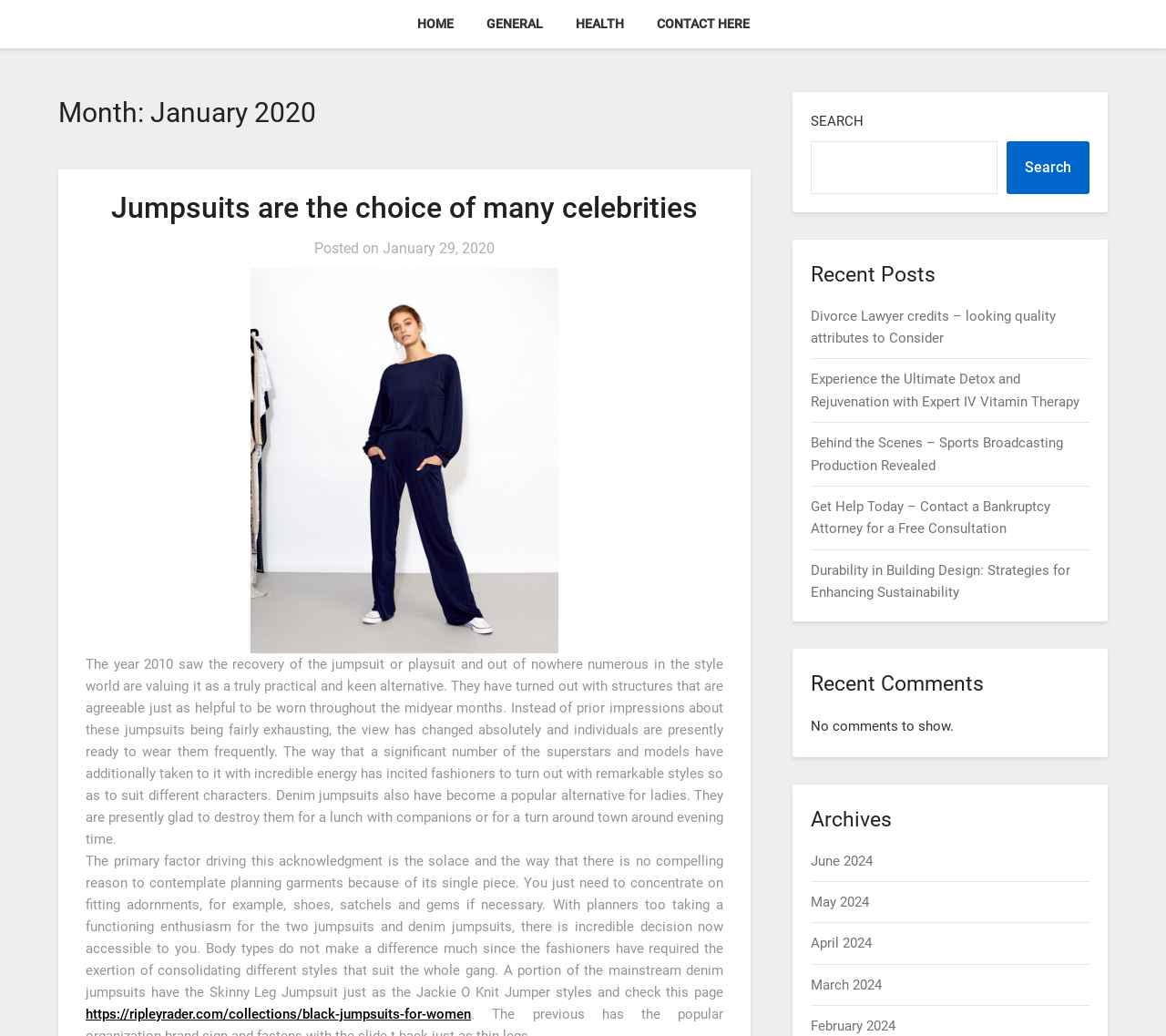Based on what you see in the screenshot, provide a thorough answer to this question: What is the image on the webpage about?

The image is located below the heading 'Jumpsuits are the choice of many celebrities' and appears to be a picture of a person wearing a jumpsuit. The image is likely used to illustrate the topic of jumpsuits and provide a visual representation of the article's content.